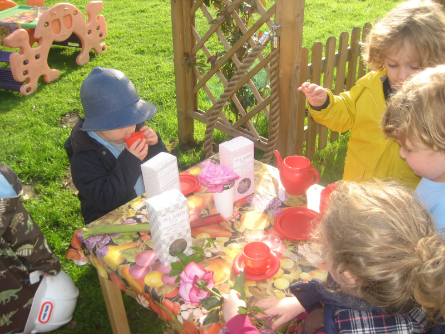What is on the table besides cups?
Answer the question in a detailed and comprehensive manner.

The caption states that the table features various cups and dessert-style boxes, enhancing the playful atmosphere of the outdoor tea party scene.